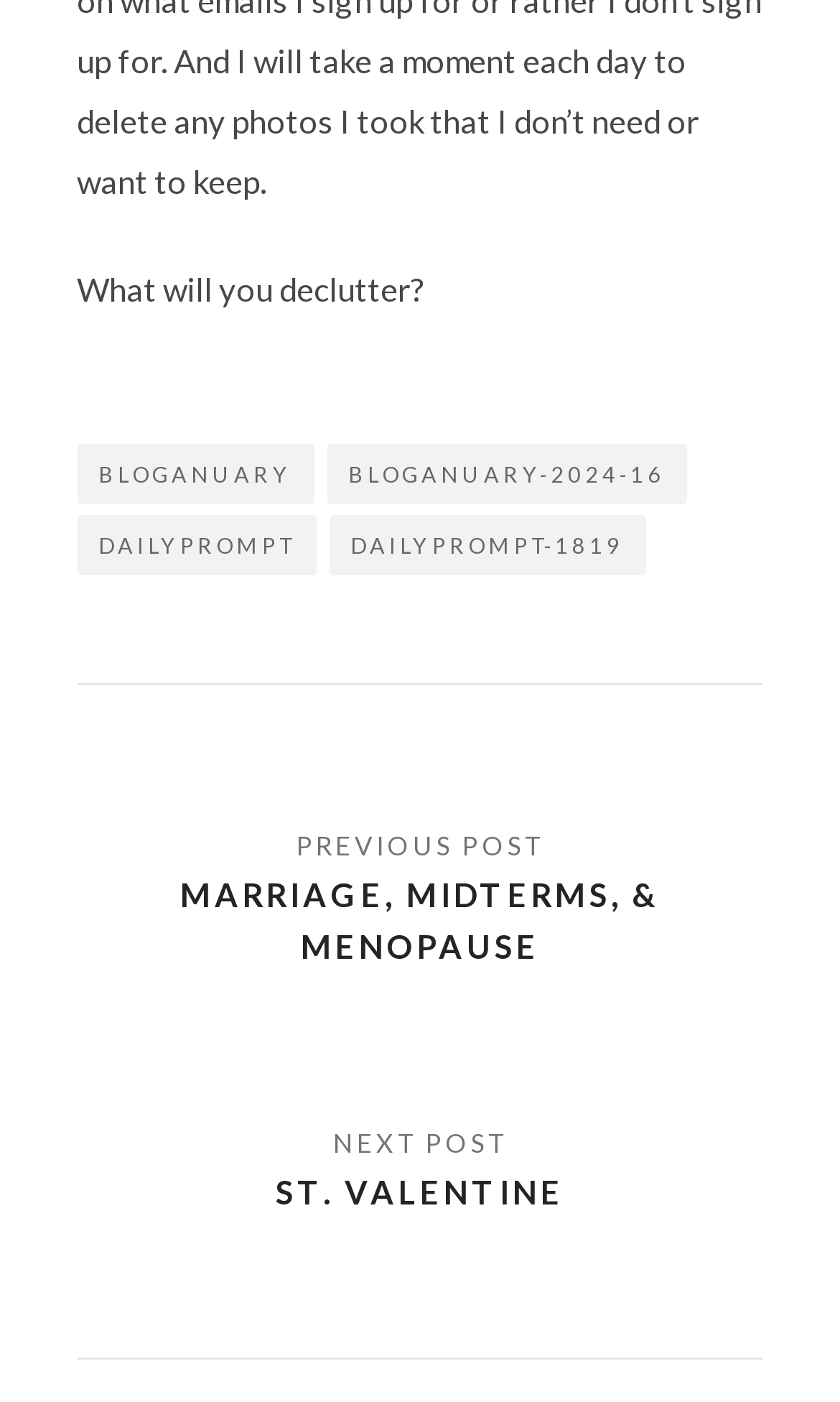Respond with a single word or phrase:
What is the purpose of the webpage?

Decluttering or blogging